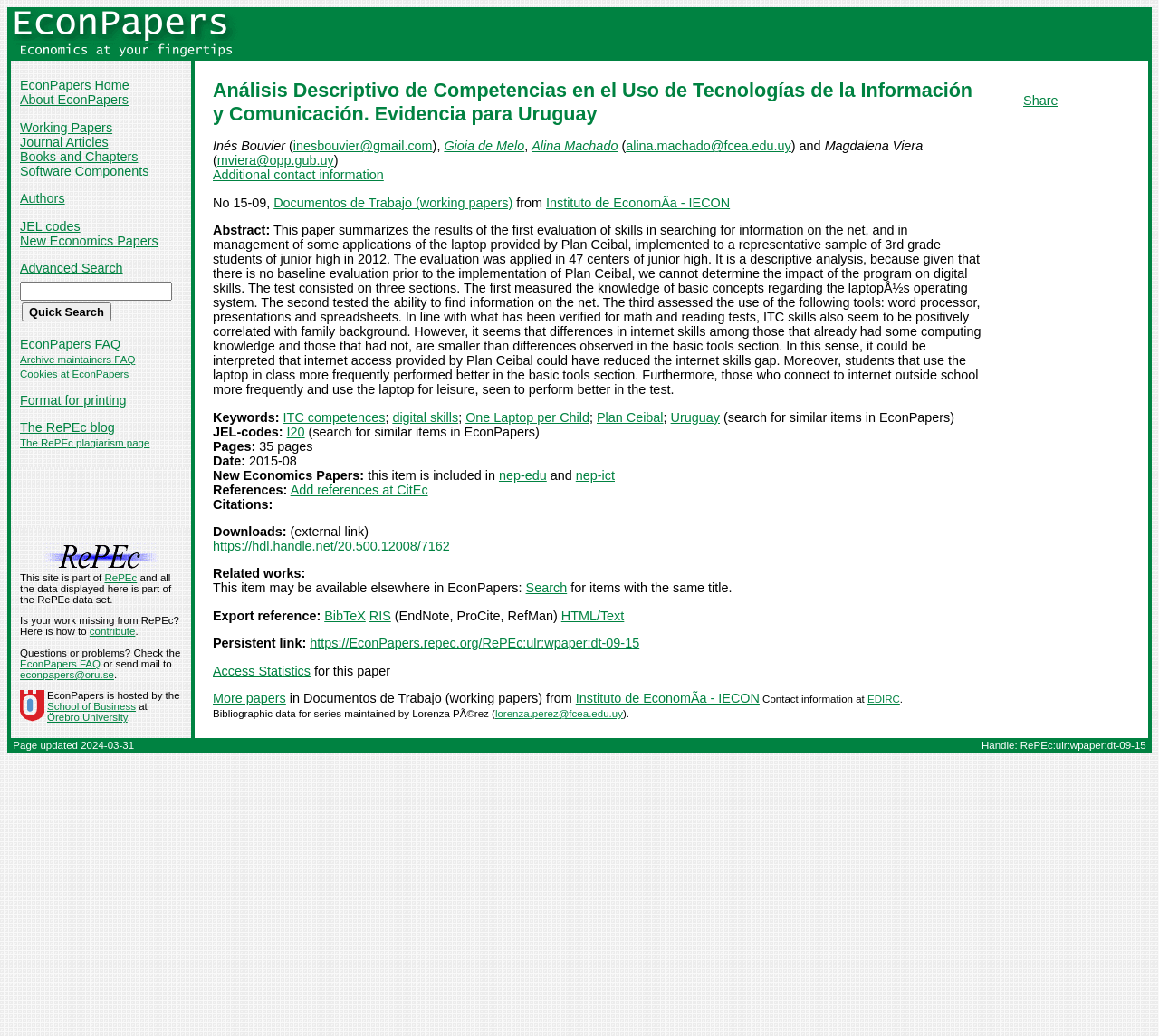Use a single word or phrase to answer this question: 
What is the title of the paper?

Análisis Descriptivo de Competencias en el Uso de Tecnologías de la Información y Comunicación. Evidencia para Uruguay